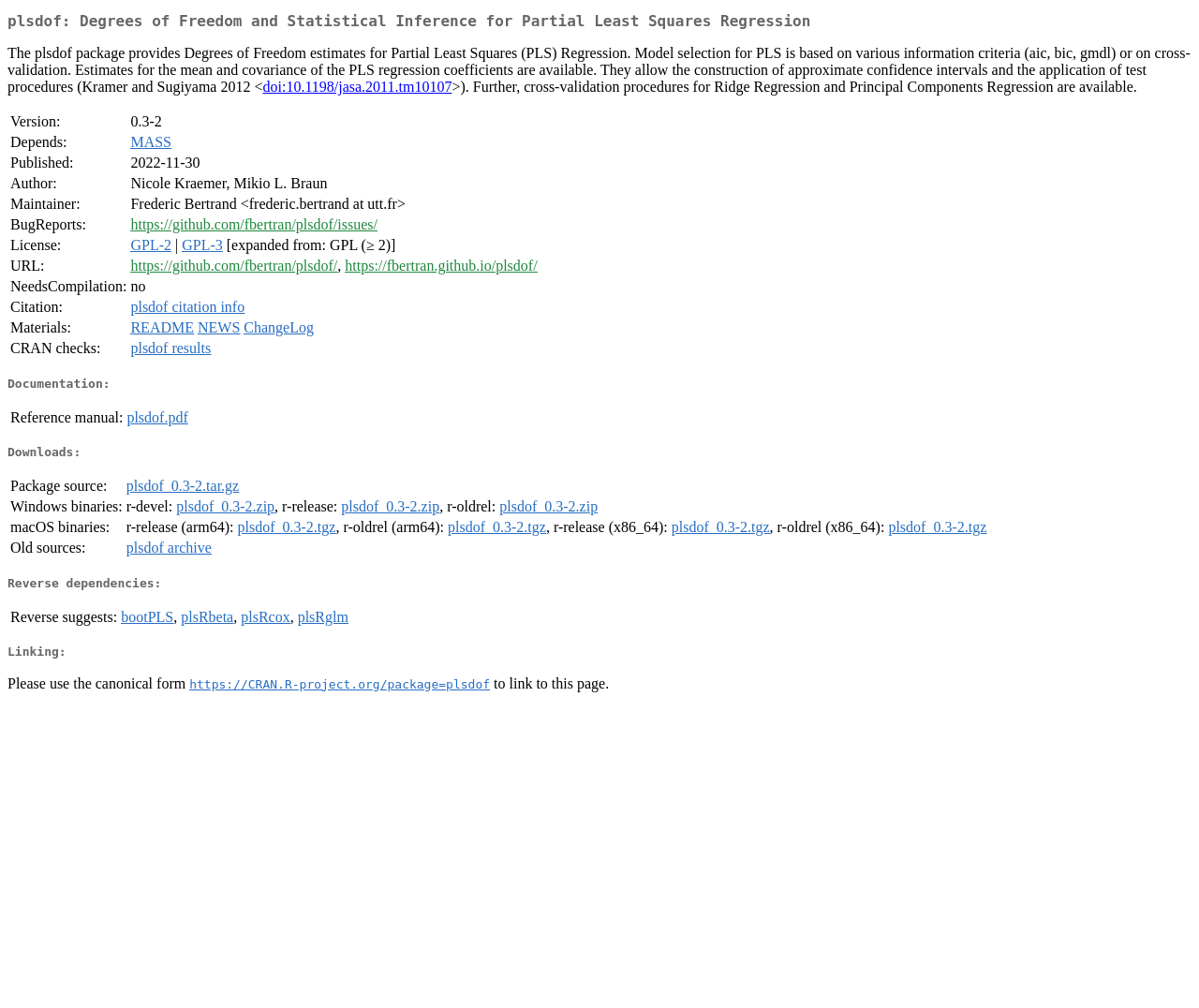Can you identify the bounding box coordinates of the clickable region needed to carry out this instruction: 'Read the reference manual'? The coordinates should be four float numbers within the range of 0 to 1, stated as [left, top, right, bottom].

[0.106, 0.406, 0.157, 0.422]